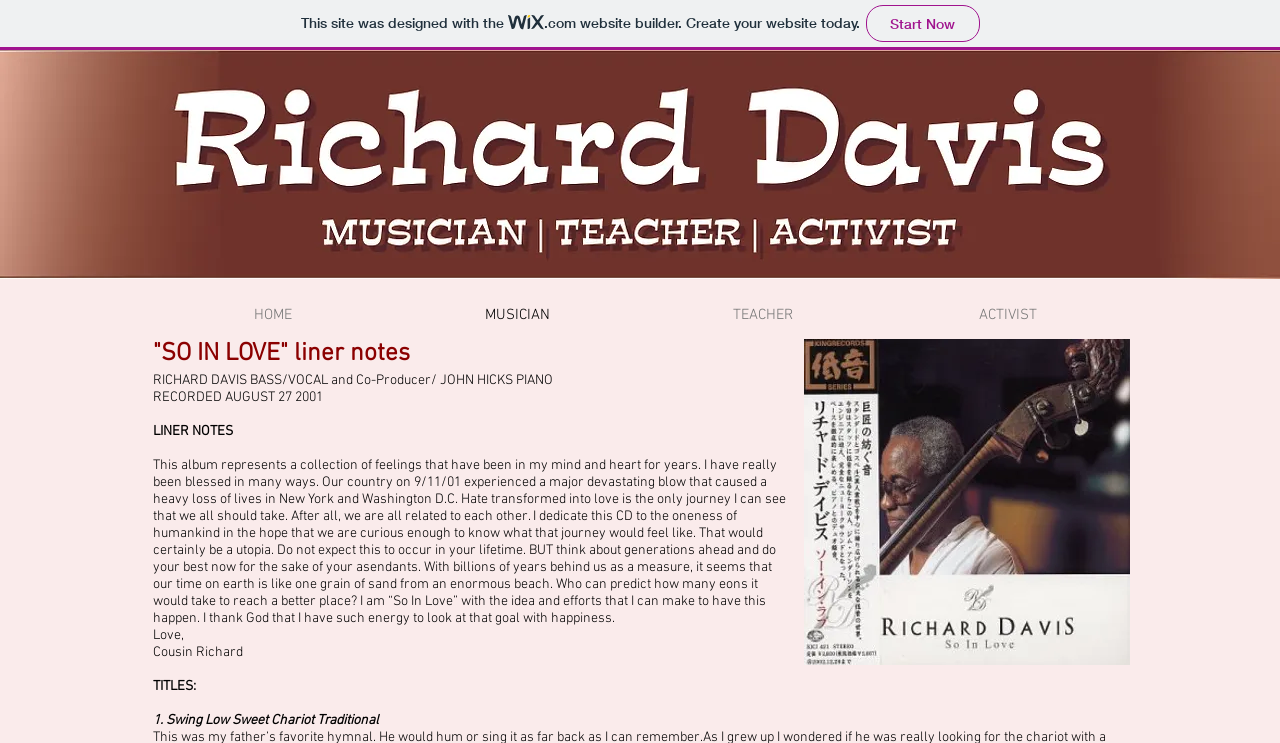Determine the bounding box for the described UI element: "MUSICIAN".

[0.309, 0.404, 0.5, 0.445]